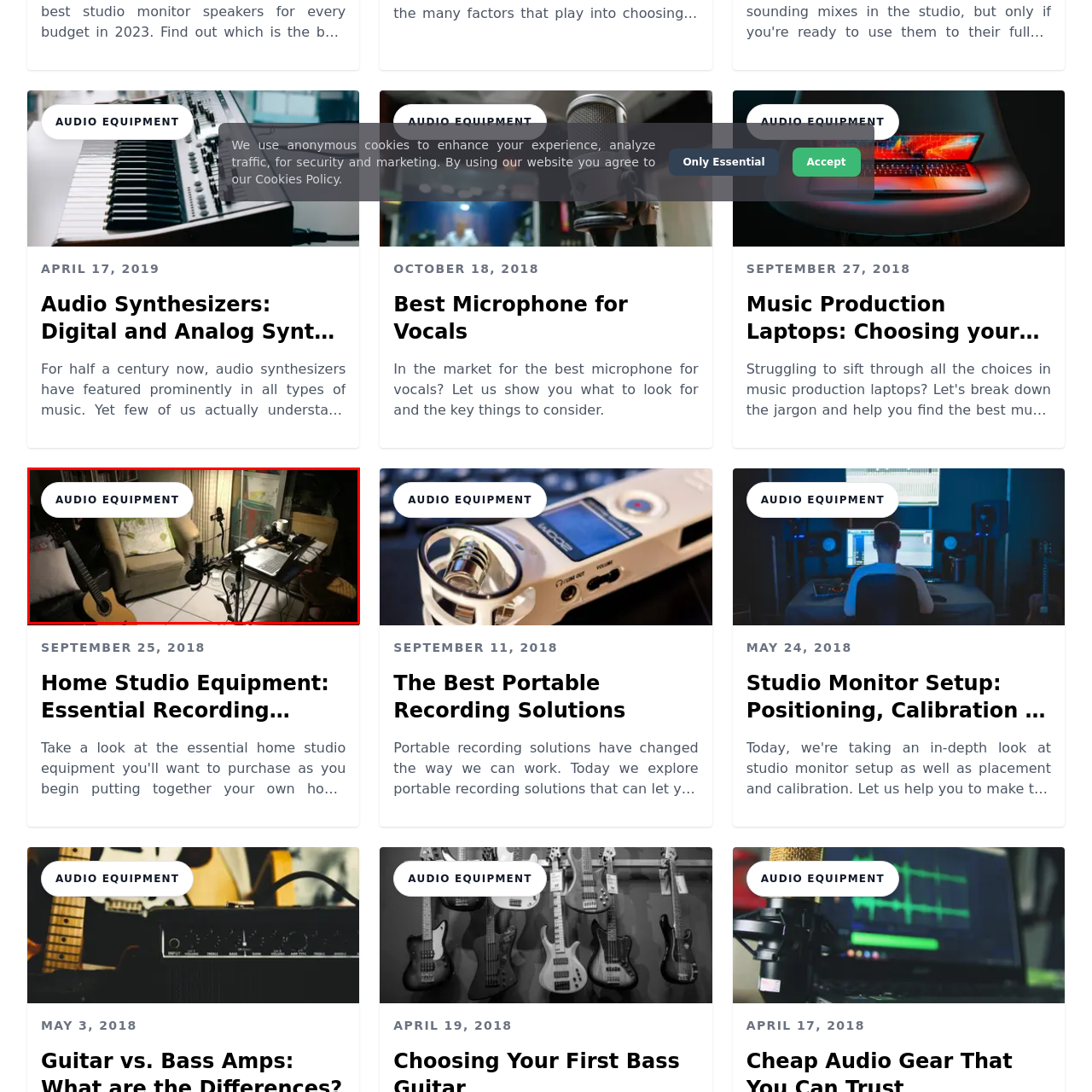Describe extensively the image that is contained within the red box.

The image showcases a cozy home studio setup, ideal for audio production. A comfortable chair sits in one corner, adorned with a decorative pillow, while a well-equipped desk features essential audio gear. Prominently displayed are a microphone on a boom stand, a laptop with music software open, and an acoustic guitar leaning against the side of the chair, hinting at a creative environment ready for recording or songwriting. Soft lighting adds a warm ambiance, making the space inviting for music lovers and producers alike. The overlay text "AUDIO EQUIPMENT" emphasizes the focus on the tools necessary for high-quality sound production and recording.